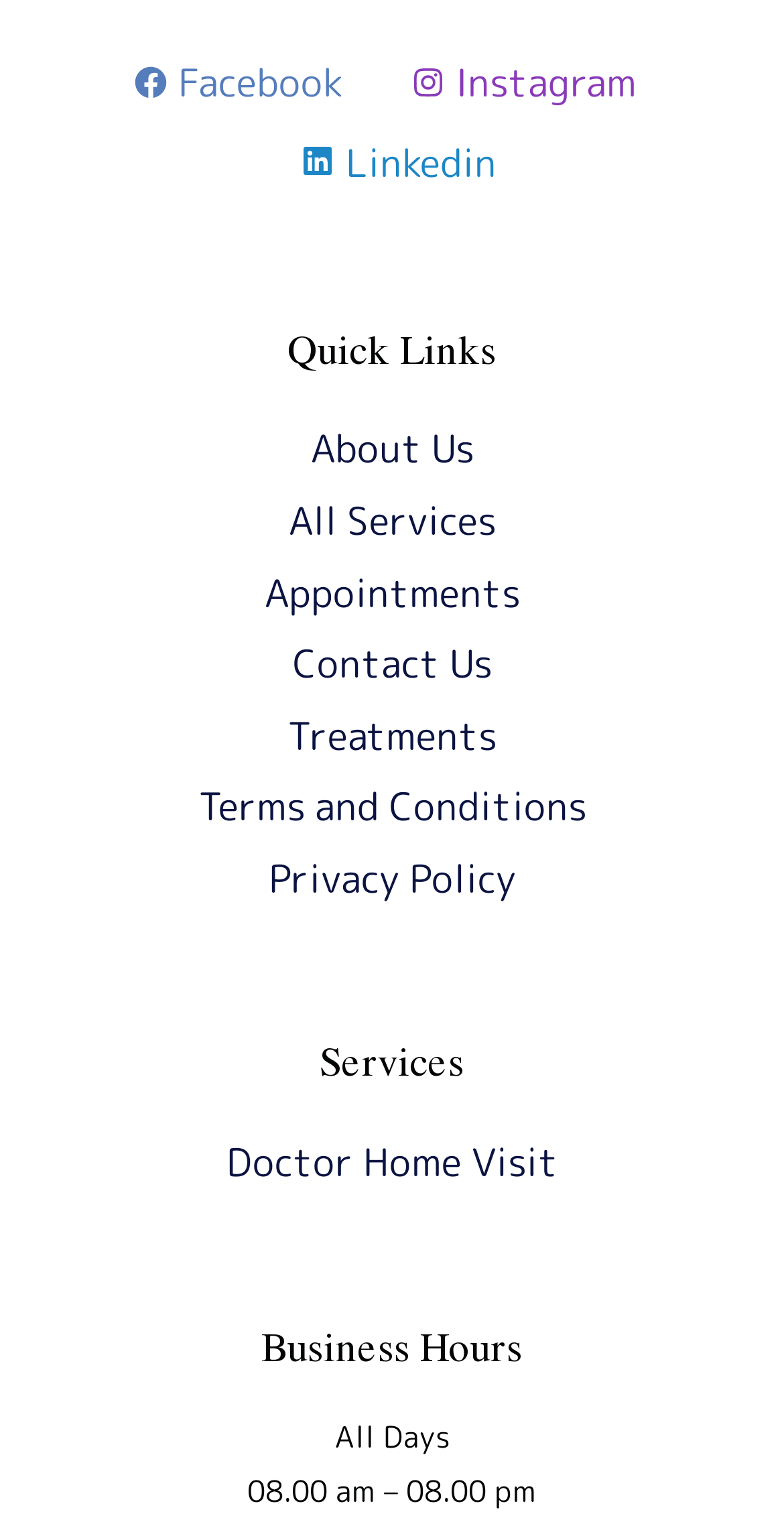Show the bounding box coordinates of the region that should be clicked to follow the instruction: "Visit Facebook."

[0.145, 0.028, 0.463, 0.08]